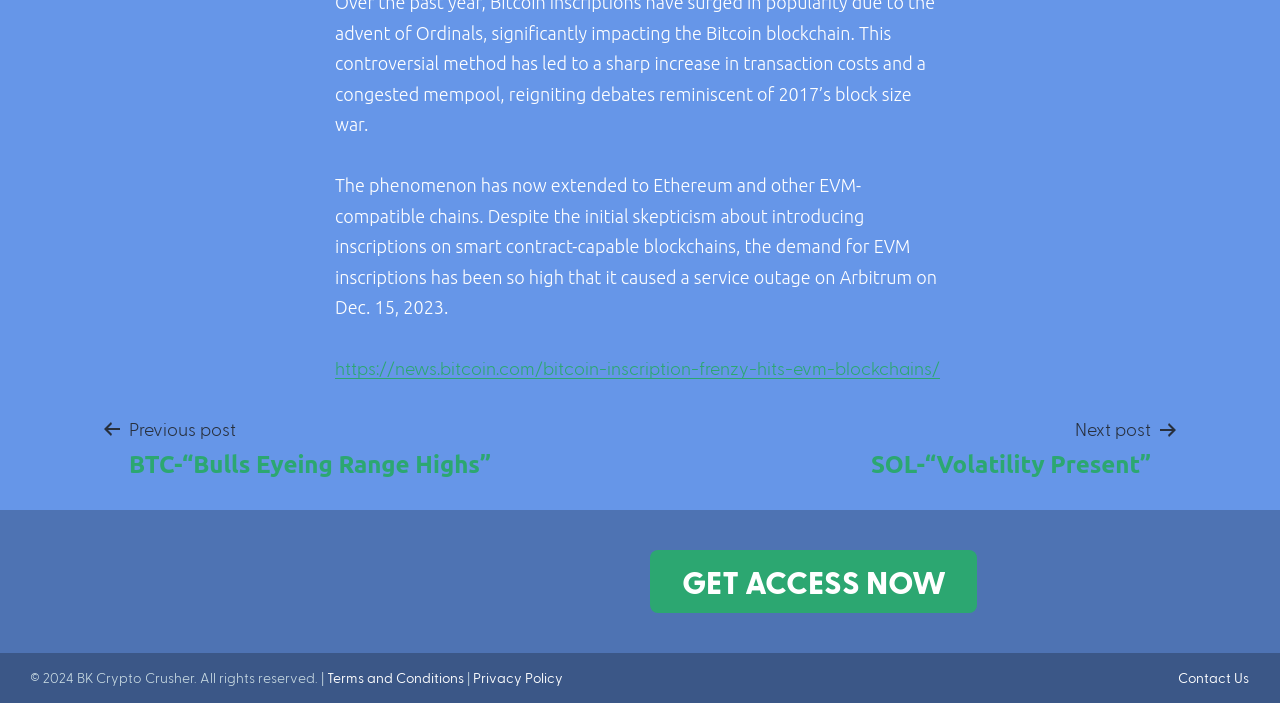What is the topic of the article?
Based on the image content, provide your answer in one word or a short phrase.

EVM inscriptions